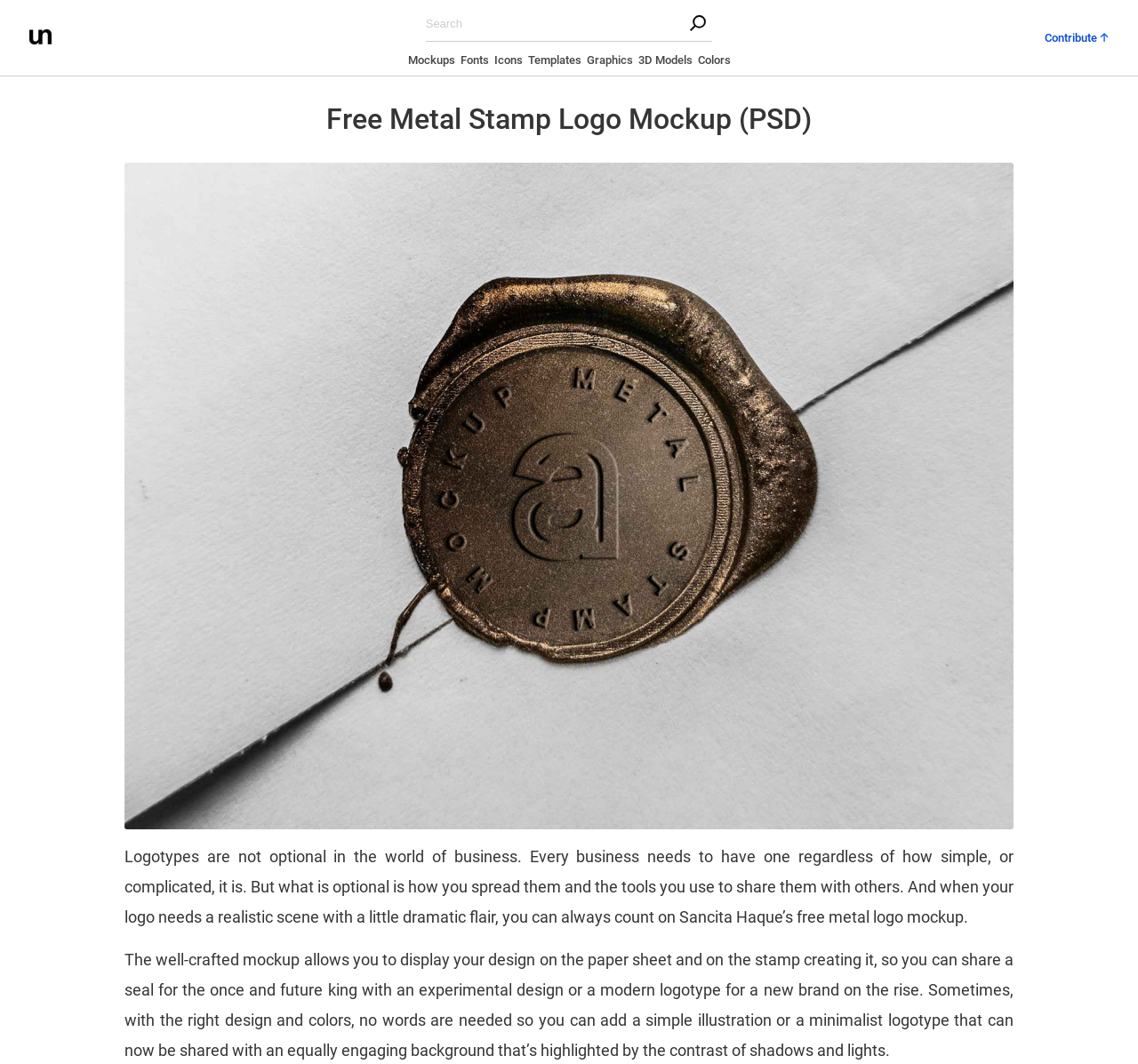Find the bounding box coordinates of the UI element according to this description: "Graphics".

[0.515, 0.05, 0.556, 0.069]